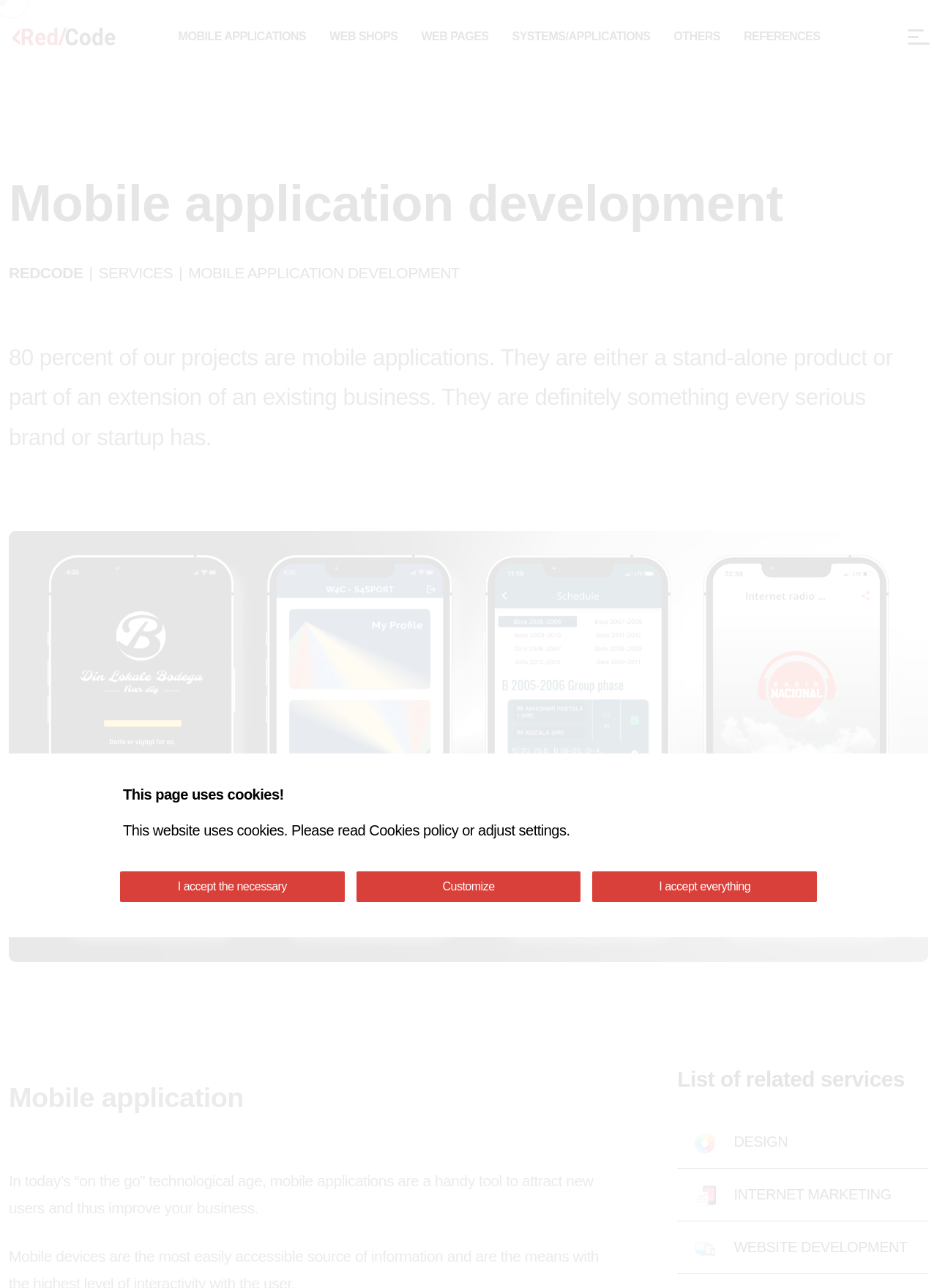Determine the bounding box coordinates of the clickable region to carry out the instruction: "View REFERENCES".

[0.794, 0.024, 0.875, 0.033]